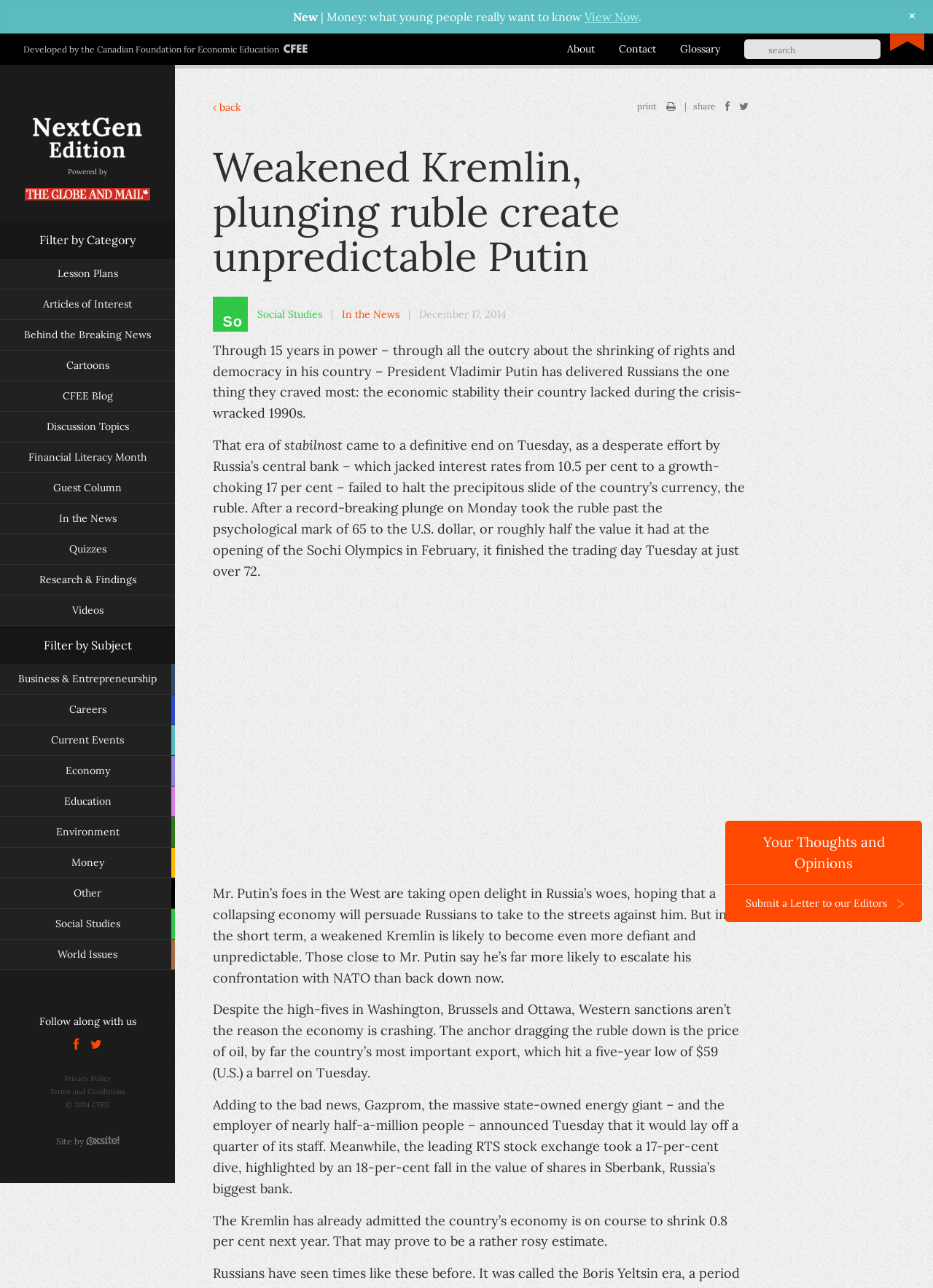What is the name of the newspaper that is mentioned in the article?
Please use the image to provide a one-word or short phrase answer.

The Globe and Mail